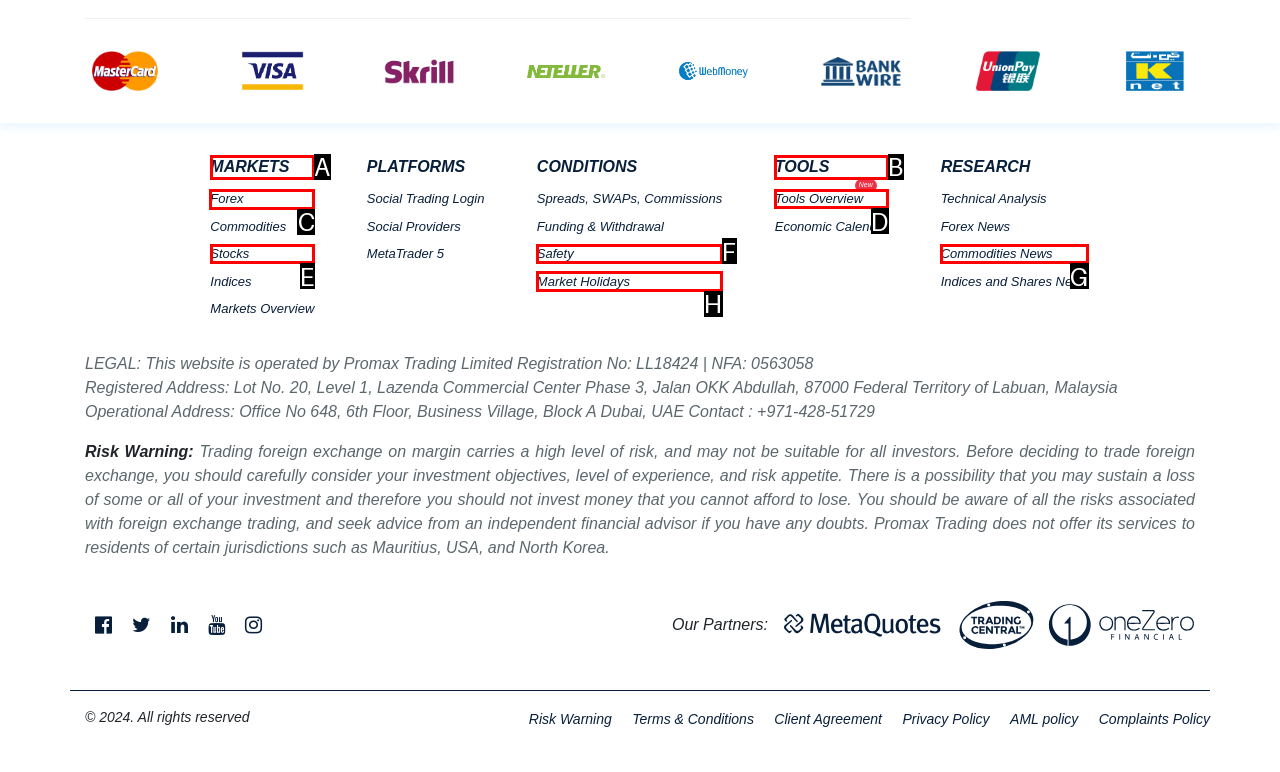Select the correct HTML element to complete the following task: View the Forex page
Provide the letter of the choice directly from the given options.

C